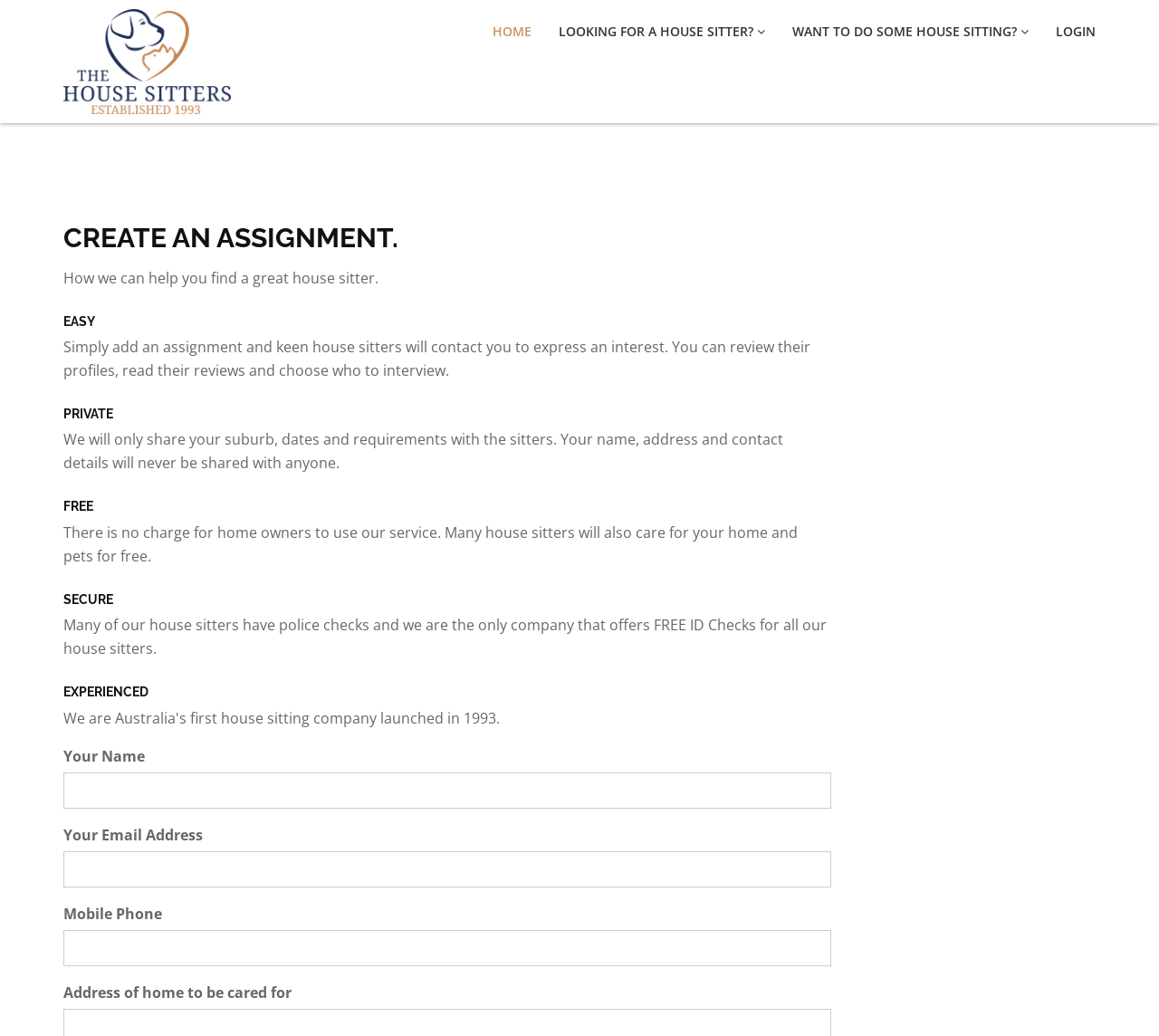Find the bounding box coordinates of the UI element according to this description: "Scroll to top".

None